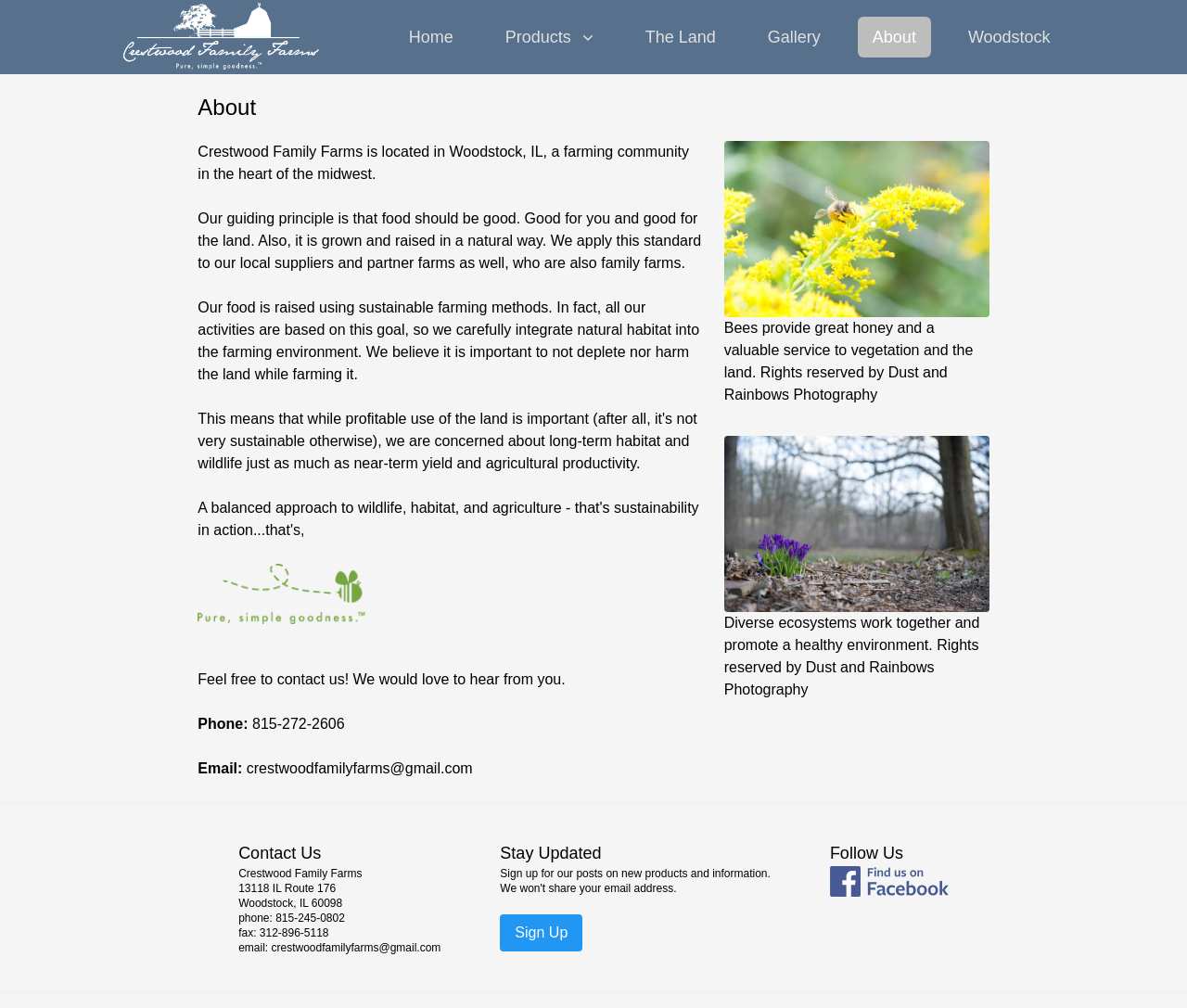Locate the bounding box coordinates of the segment that needs to be clicked to meet this instruction: "Search for products".

None